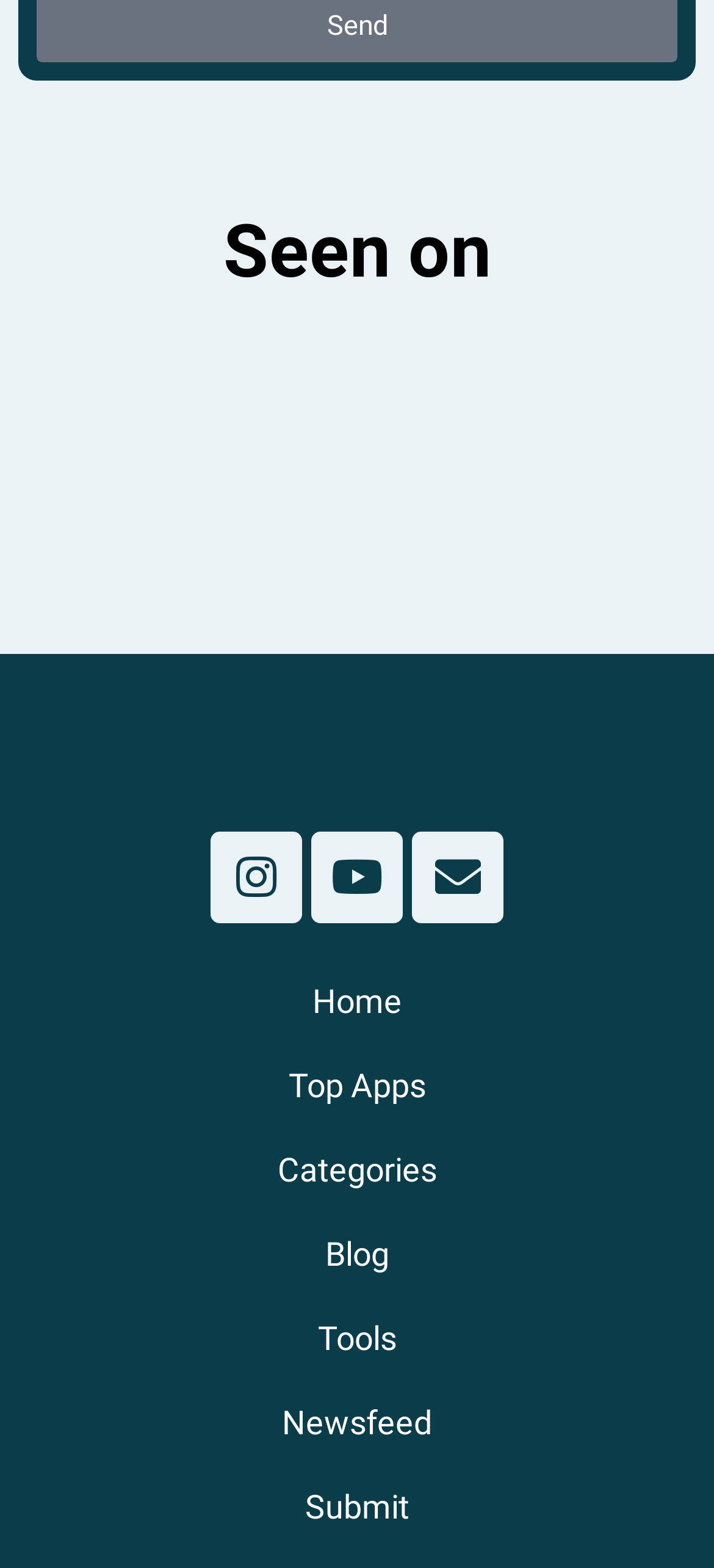Pinpoint the bounding box coordinates of the element to be clicked to execute the instruction: "Explore Tech".

None